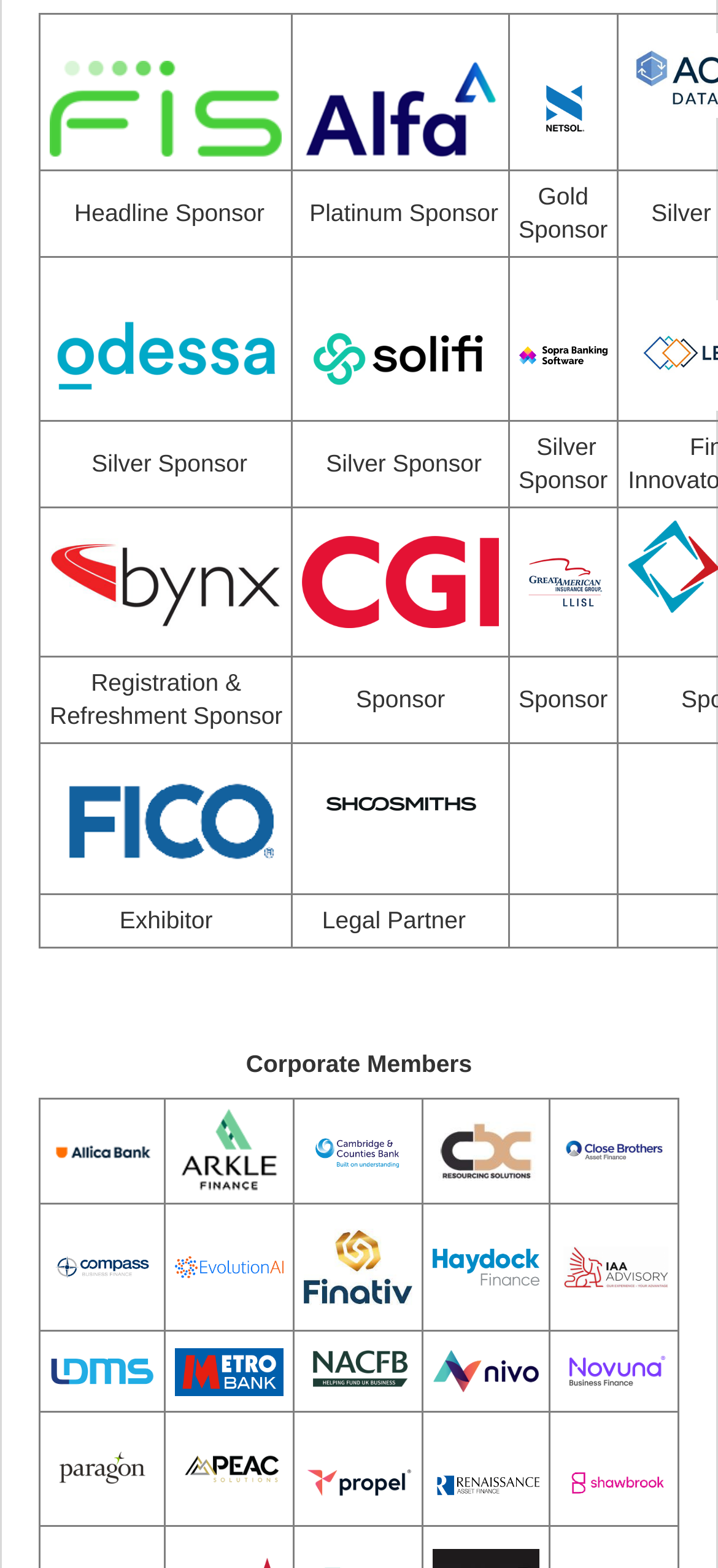Please identify the bounding box coordinates of the area that needs to be clicked to follow this instruction: "Learn more about vip apps".

[0.069, 0.33, 0.393, 0.413]